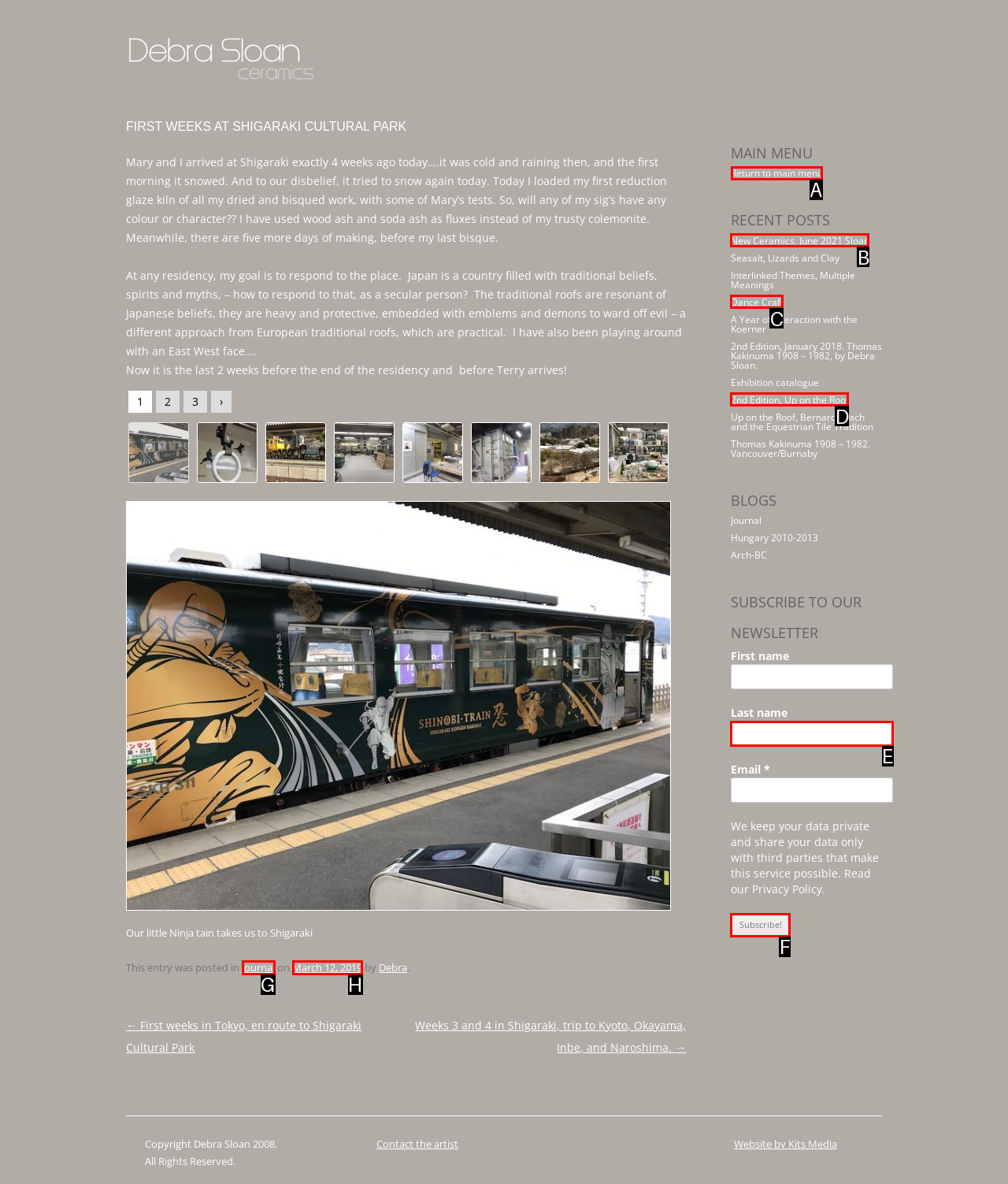Select the appropriate HTML element to click for the following task: Click the link to the main menu
Answer with the letter of the selected option from the given choices directly.

A